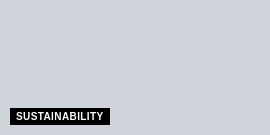Interpret the image and provide an in-depth description.

The image features a prominent text label reading "SUSTAINABILITY," set against a light grey backdrop. This visual element emphasizes the theme of sustainability, which is a critical focus in various sectors, including business practices, environmental conservation, and corporate responsibility. The stark contrast between the black text and the grey background draws attention to the importance of sustainable solutions and initiatives that aim to address contemporary environmental challenges. The label likely serves as a guiding principle for related content, such as articles on sustainability practices or corporate social responsibility efforts highlighted on the platform.